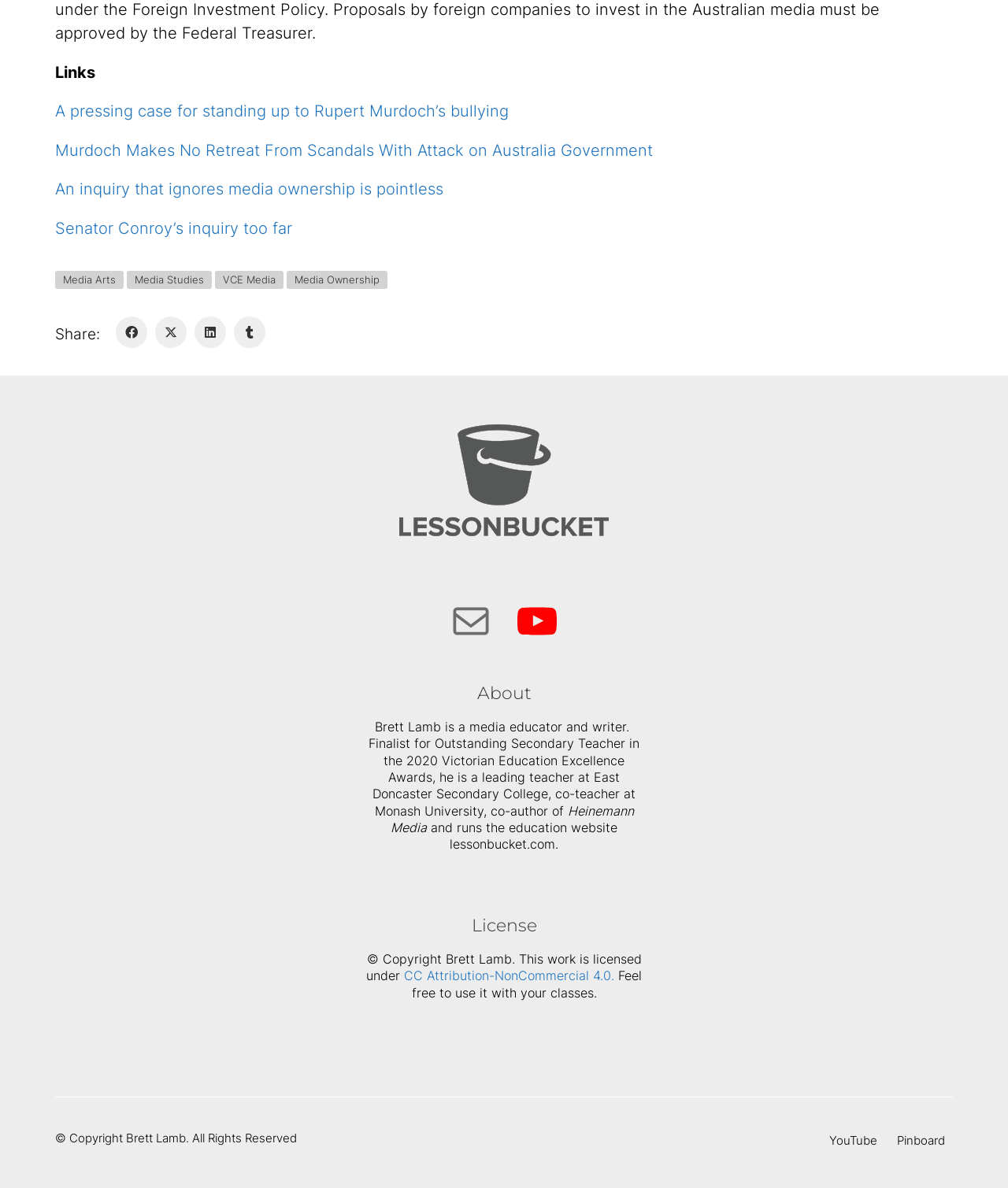Locate the bounding box coordinates of the clickable part needed for the task: "Visit the YouTube channel".

[0.509, 0.503, 0.556, 0.543]